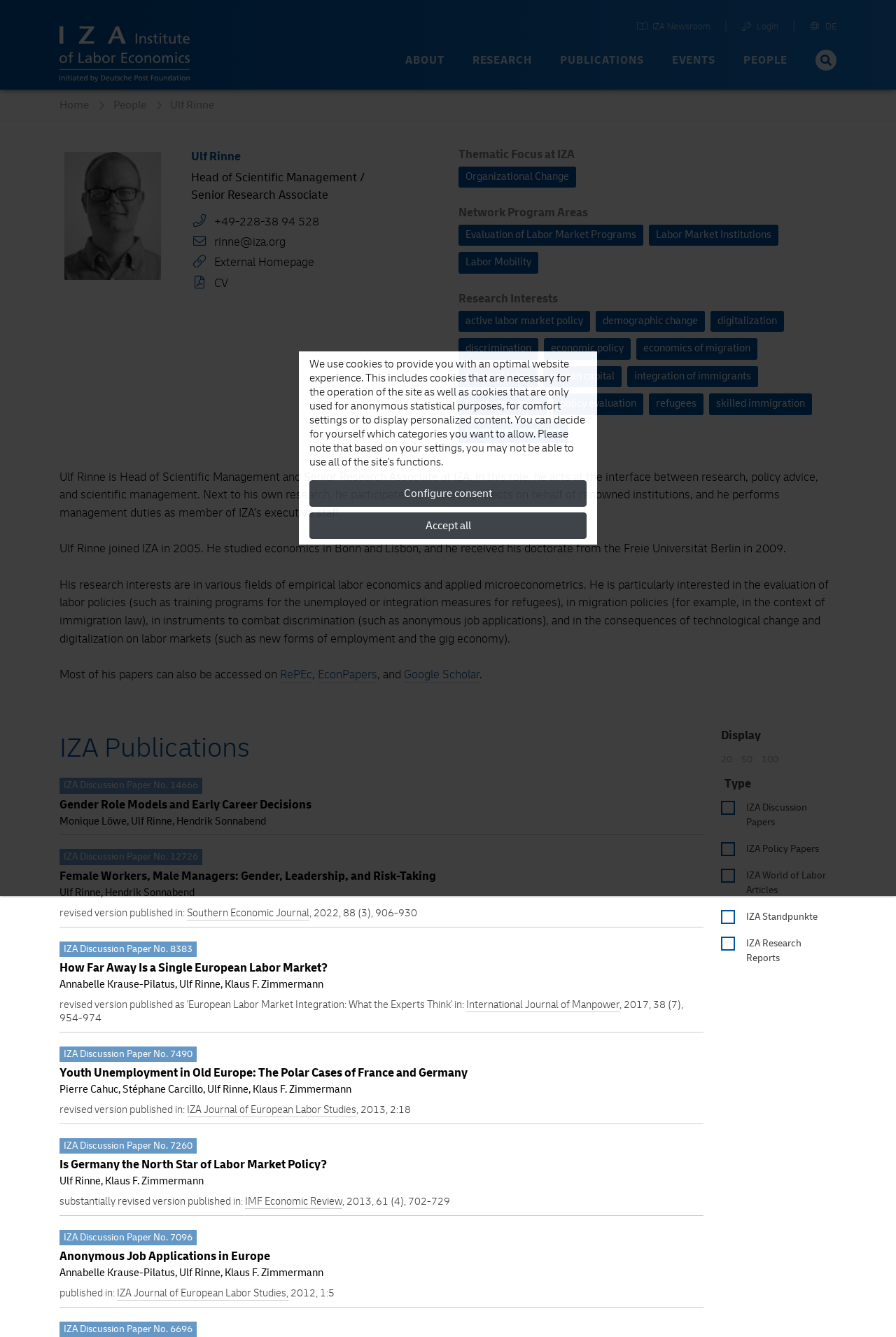Find the bounding box coordinates of the element to click in order to complete this instruction: "View Ulf Rinne's CV". The bounding box coordinates must be four float numbers between 0 and 1, denoted as [left, top, right, bottom].

[0.214, 0.204, 0.445, 0.219]